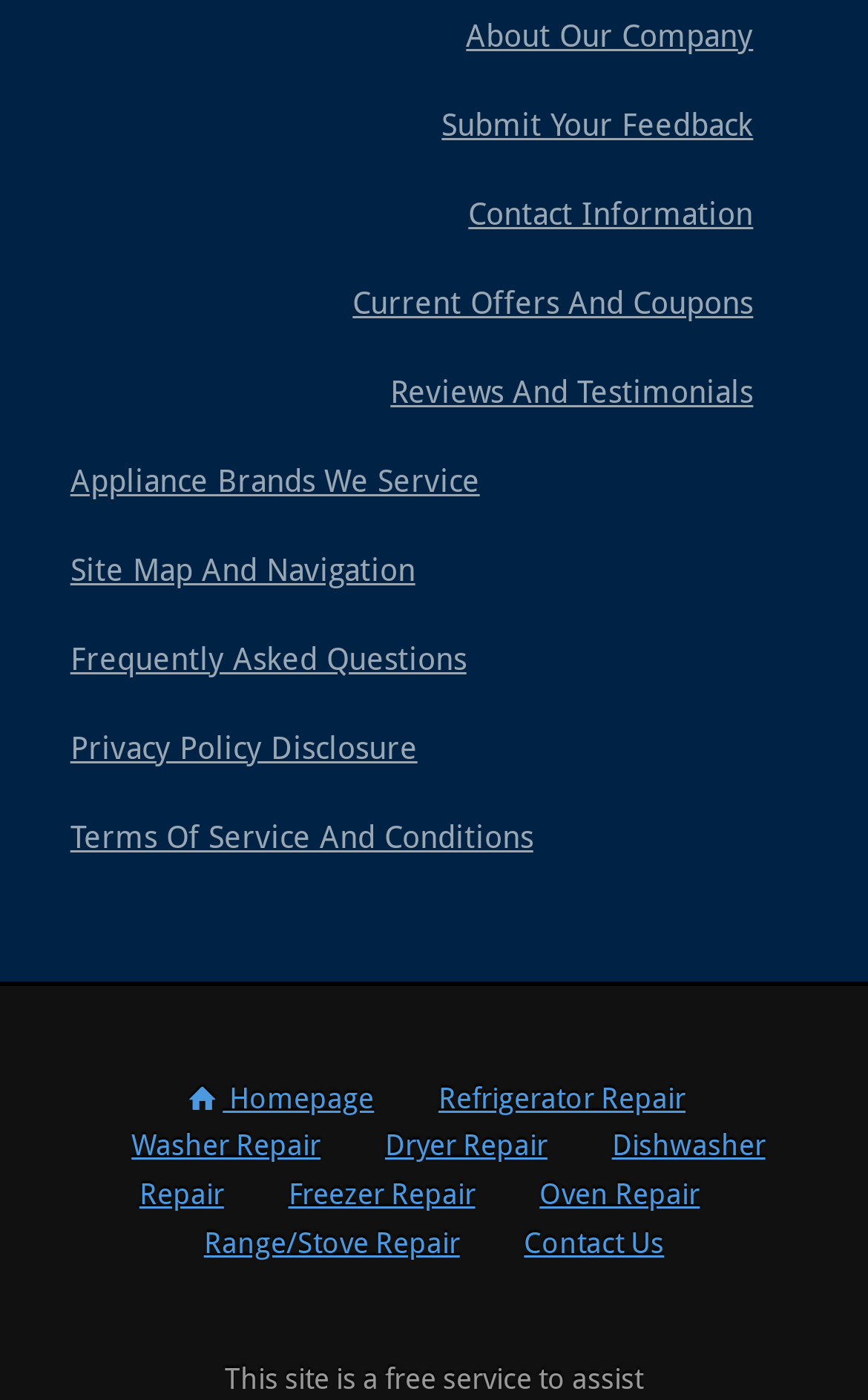Please give a succinct answer to the question in one word or phrase:
What is the second link from the bottom?

Range/Stove Repair